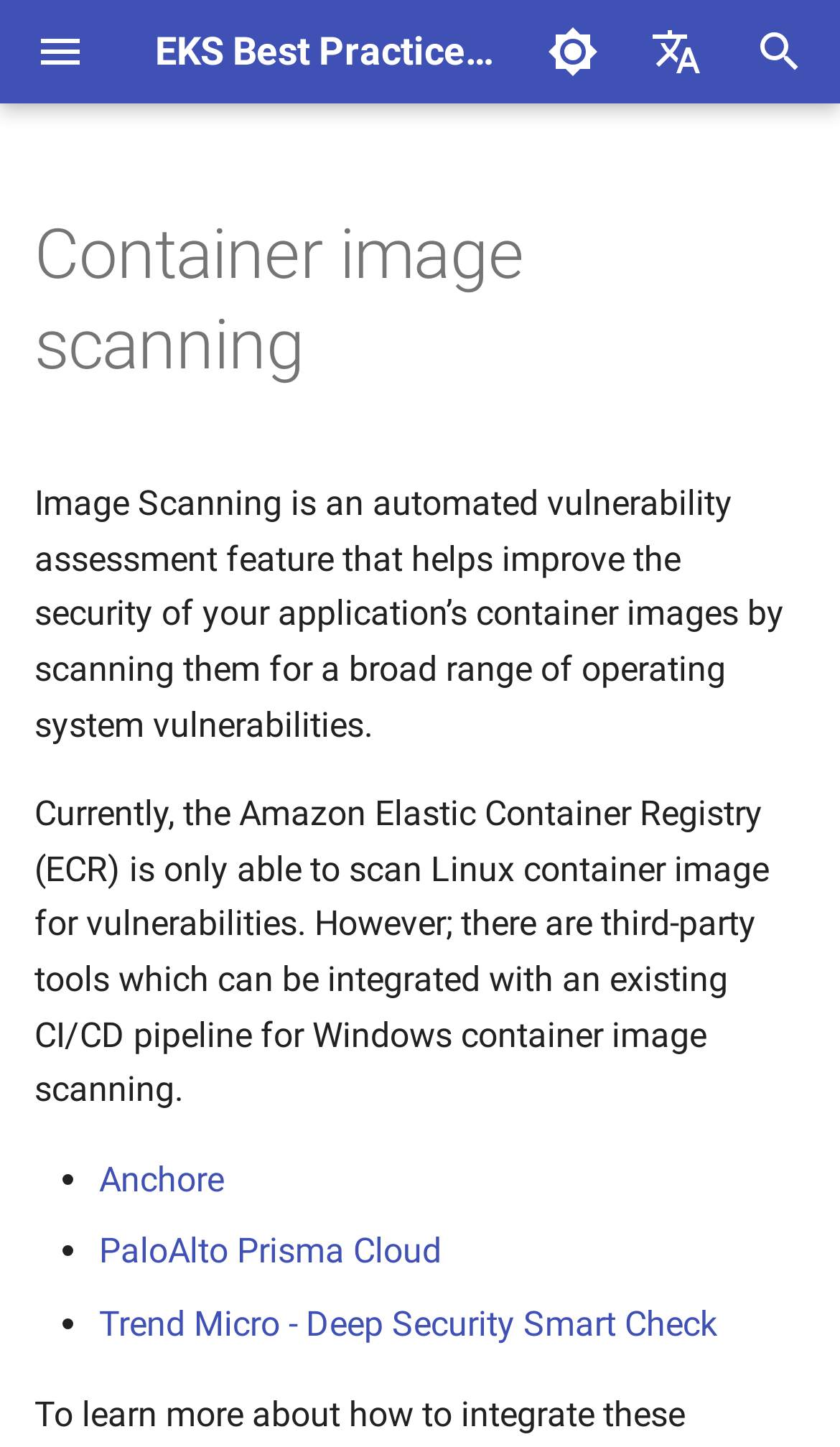Provide the bounding box coordinates of the HTML element described as: "Skip to content". The bounding box coordinates should be four float numbers between 0 and 1, i.e., [left, top, right, bottom].

[0.026, 0.027, 0.295, 0.067]